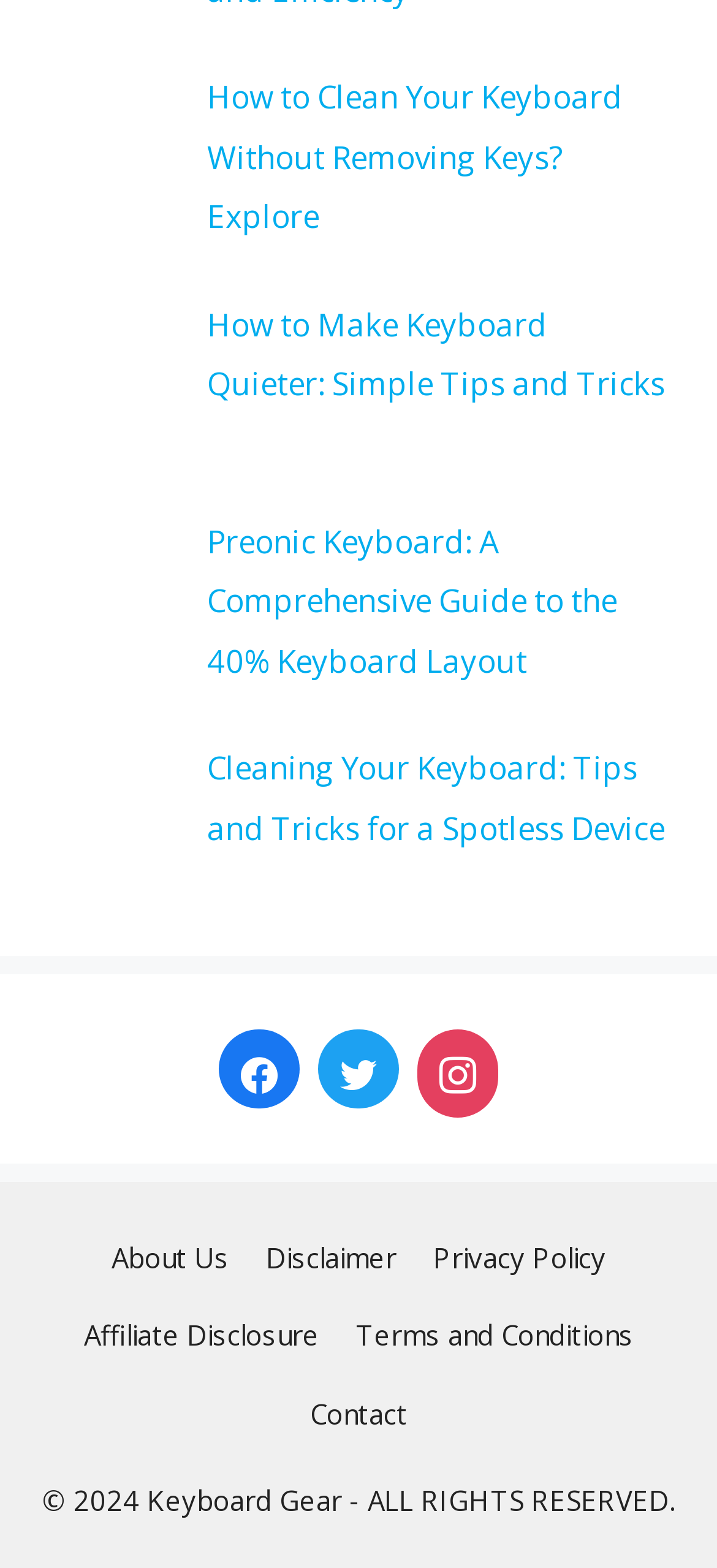Determine the bounding box coordinates for the UI element described. Format the coordinates as (top-left x, top-left y, bottom-right x, bottom-right y) and ensure all values are between 0 and 1. Element description: Terms and Conditions

[0.496, 0.84, 0.883, 0.863]